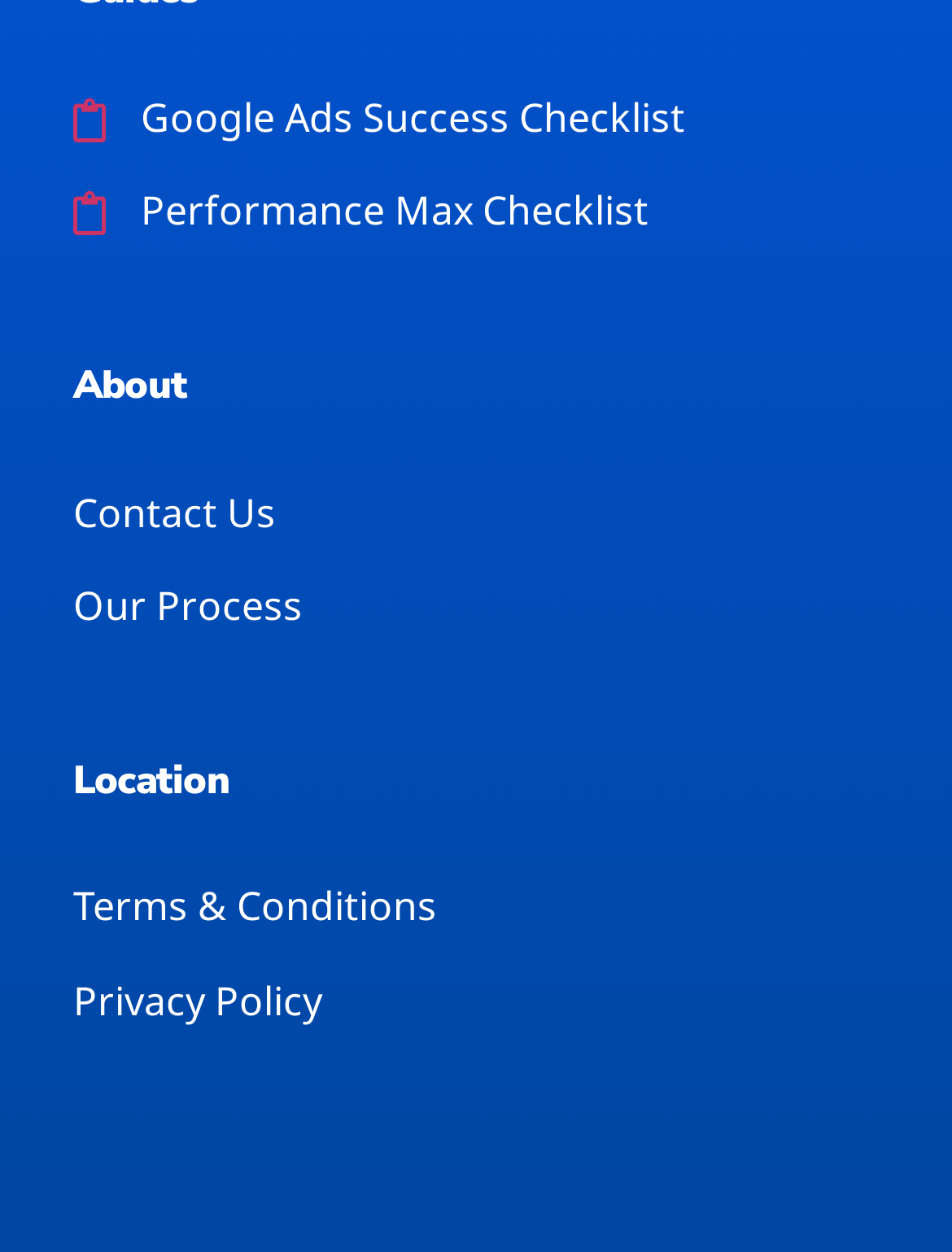Using the element description Google Ads Success Checklist, predict the bounding box coordinates for the UI element. Provide the coordinates in (top-left x, top-left y, bottom-right x, bottom-right y) format with values ranging from 0 to 1.

[0.077, 0.07, 0.923, 0.12]